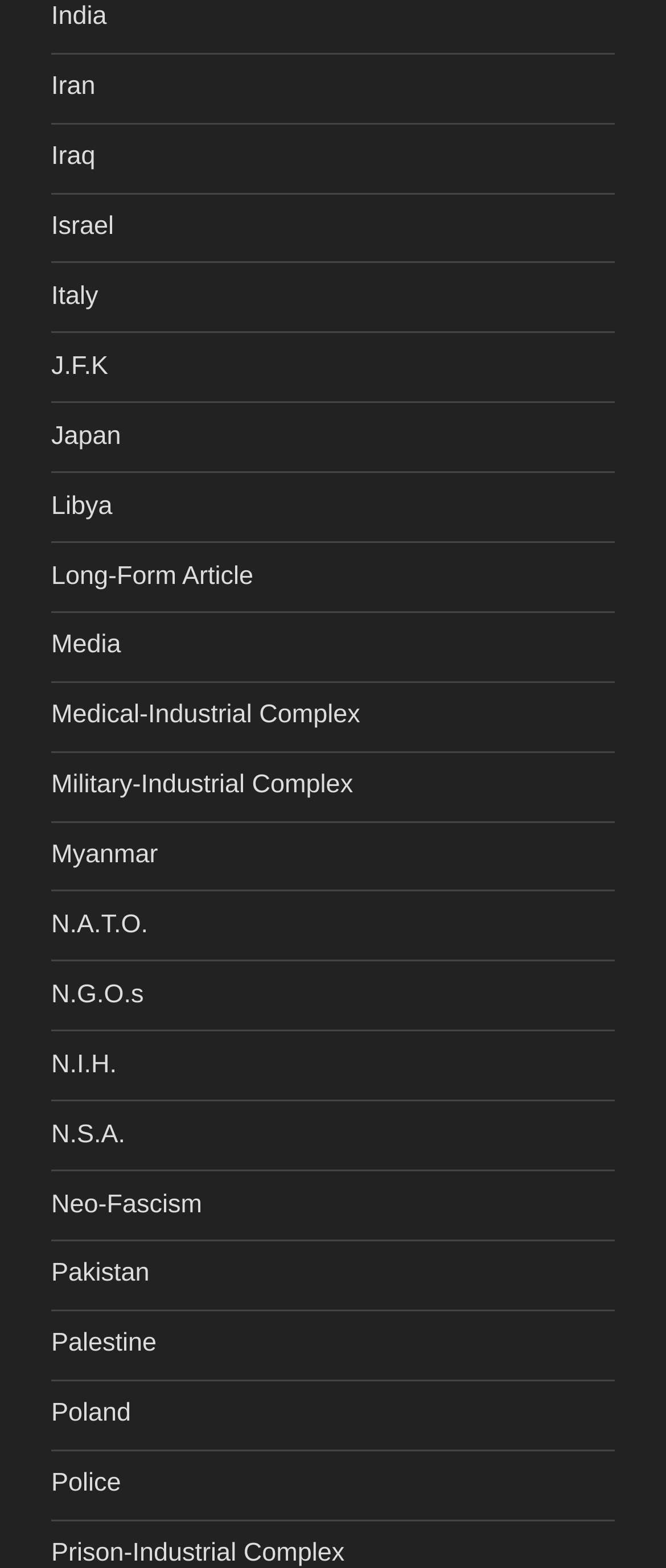Locate the bounding box of the UI element with the following description: "Prison-Industrial Complex".

[0.077, 0.981, 0.517, 1.0]